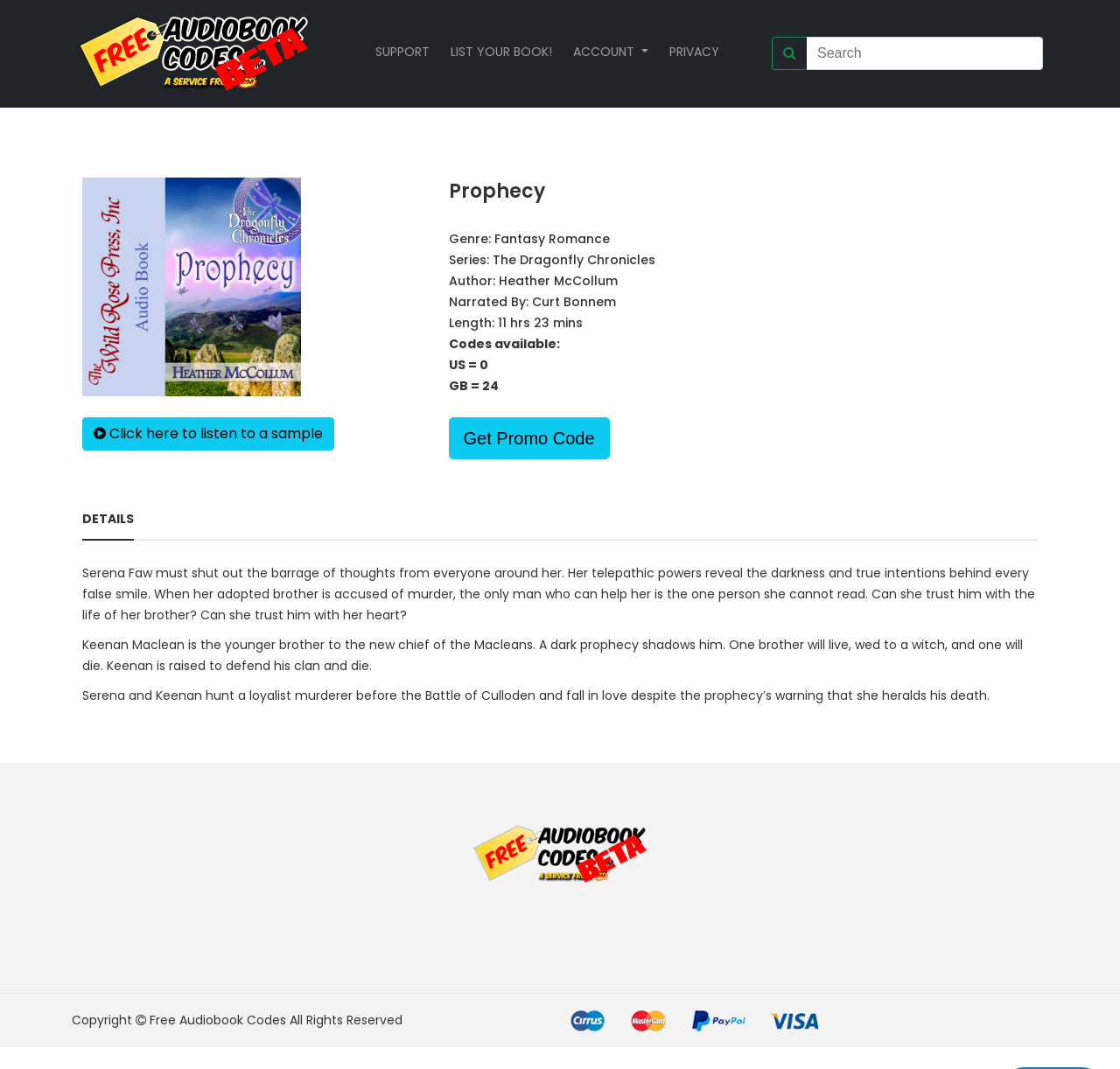Kindly determine the bounding box coordinates for the area that needs to be clicked to execute this instruction: "Get Promo Code".

[0.4, 0.391, 0.544, 0.43]